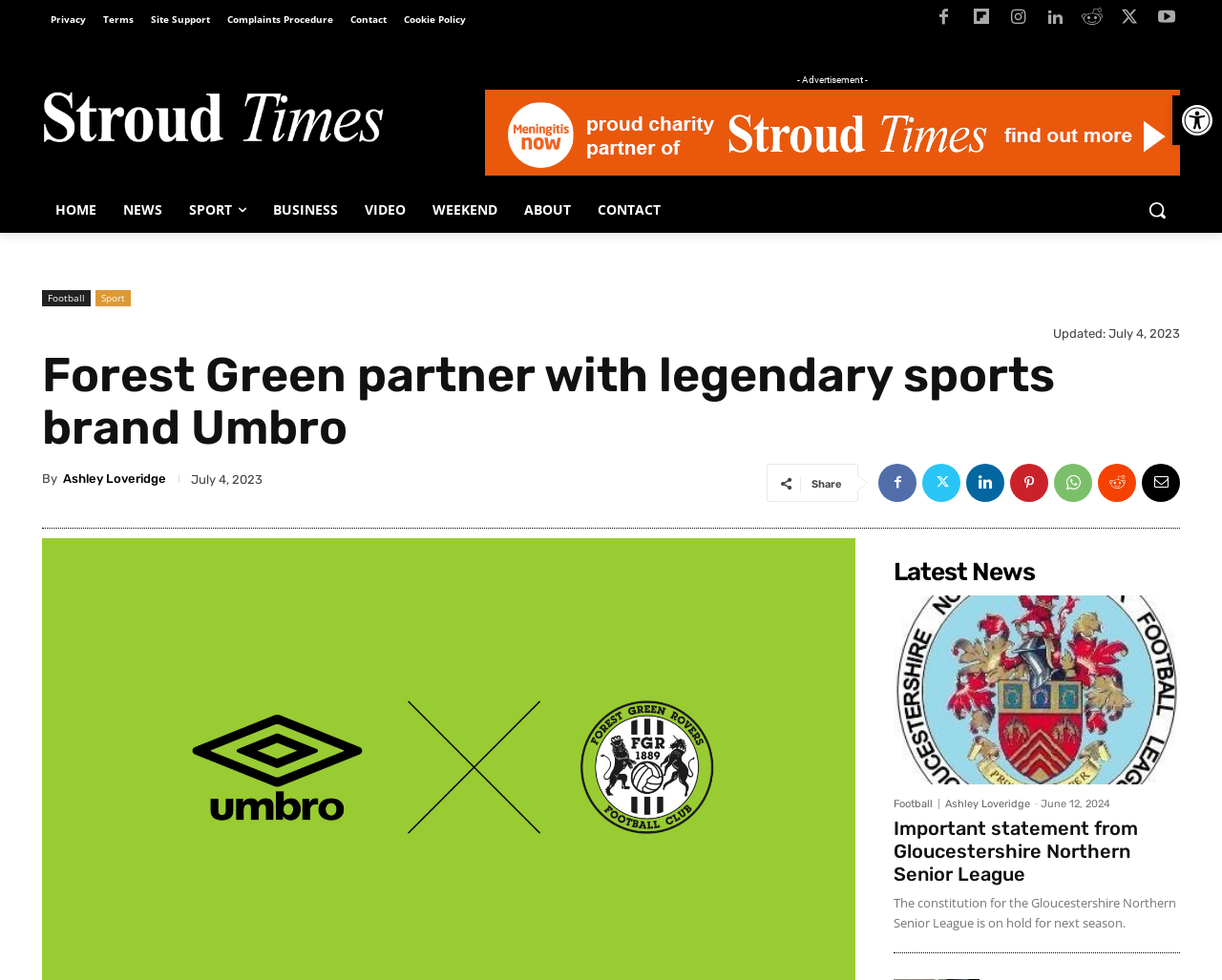Please answer the following question using a single word or phrase: 
What is the name of the sports brand partnering with Forest Green Rovers?

Umbro